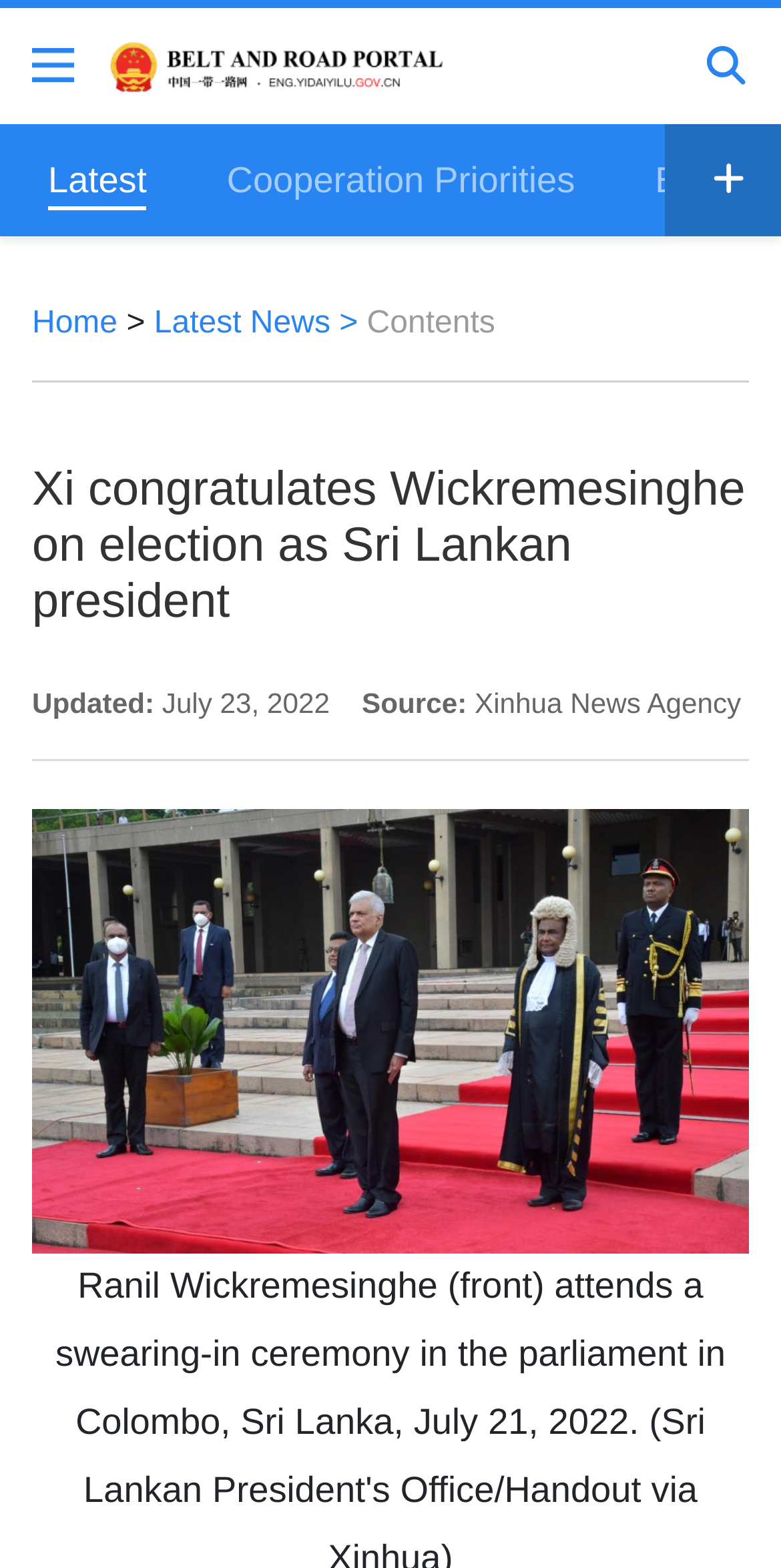What is the date of the update?
Please use the image to provide a one-word or short phrase answer.

July 23, 2022